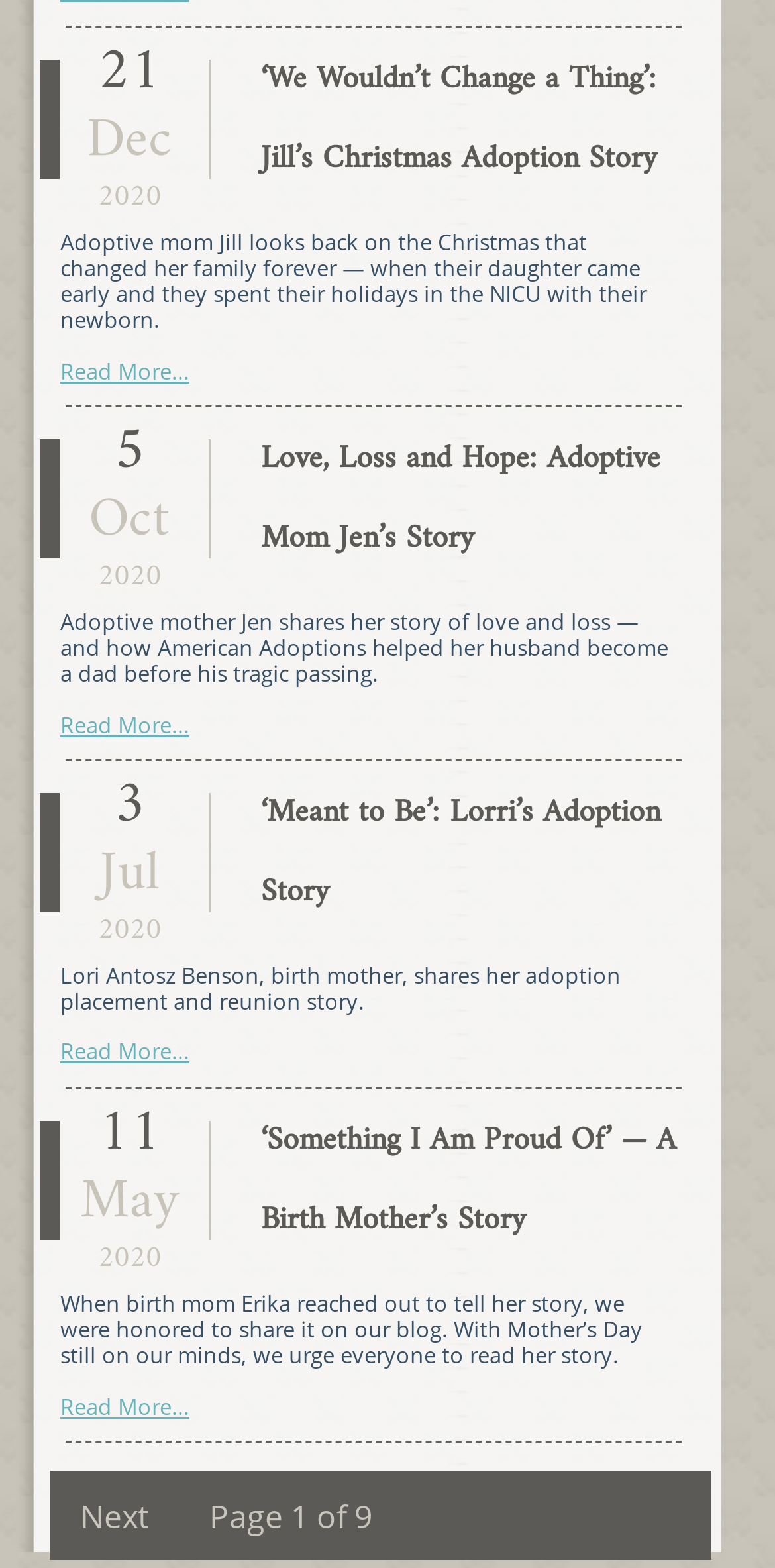Locate the bounding box coordinates of the clickable region necessary to complete the following instruction: "Import this talk into your calendar". Provide the coordinates in the format of four float numbers between 0 and 1, i.e., [left, top, right, bottom].

None